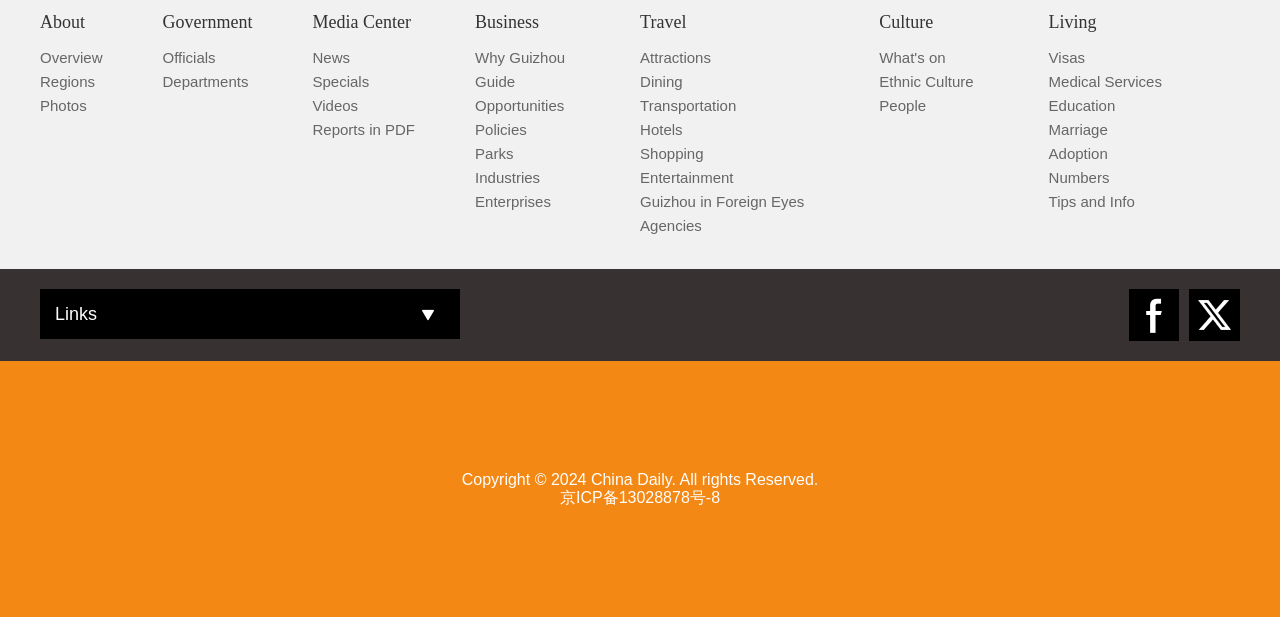Determine the bounding box coordinates for the HTML element mentioned in the following description: "aria-label="Facebook Social Link"". The coordinates should be a list of four floats ranging from 0 to 1, represented as [left, top, right, bottom].

None